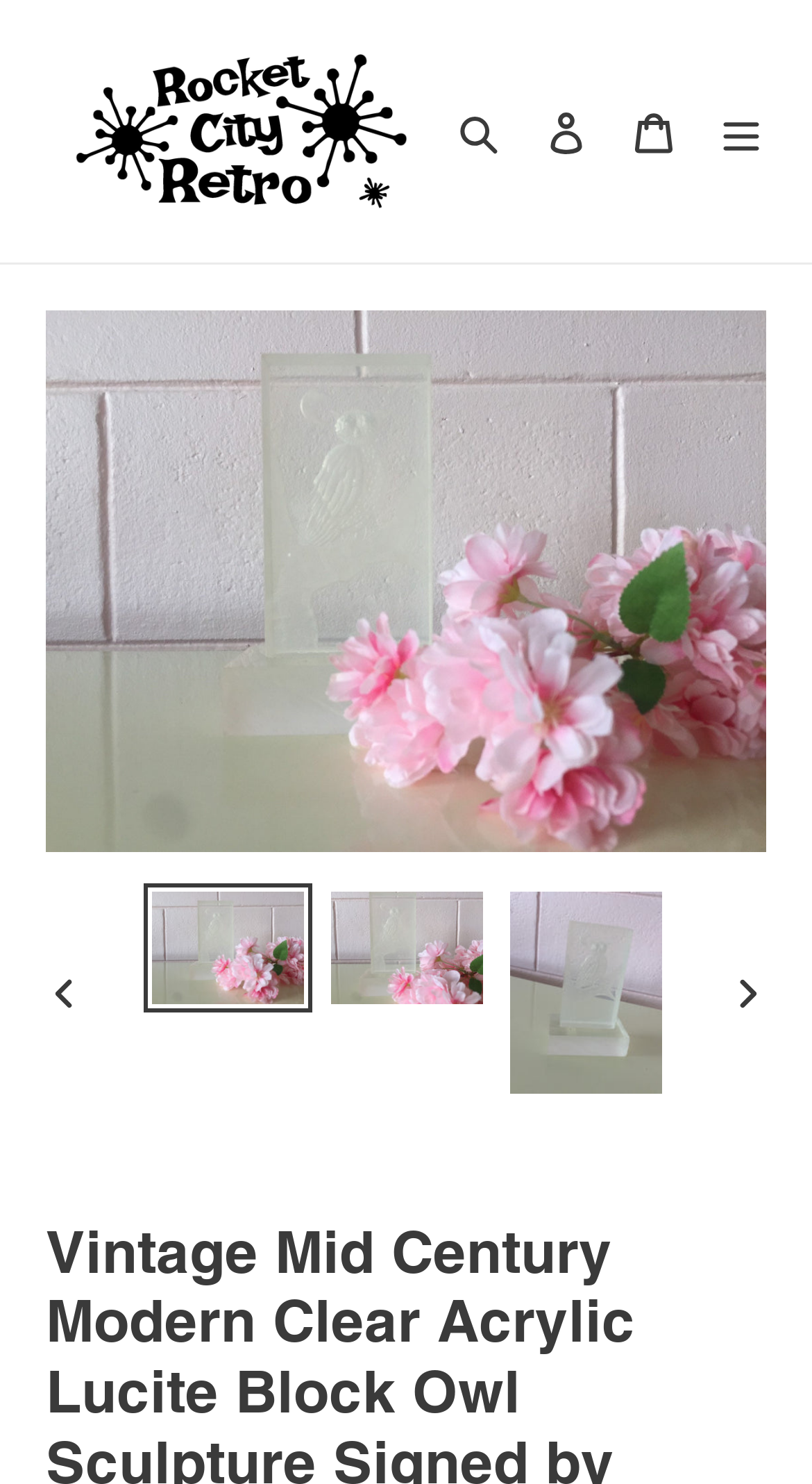Bounding box coordinates are specified in the format (top-left x, top-left y, bottom-right x, bottom-right y). All values are floating point numbers bounded between 0 and 1. Please provide the bounding box coordinate of the region this sentence describes: Log in

[0.644, 0.059, 0.751, 0.117]